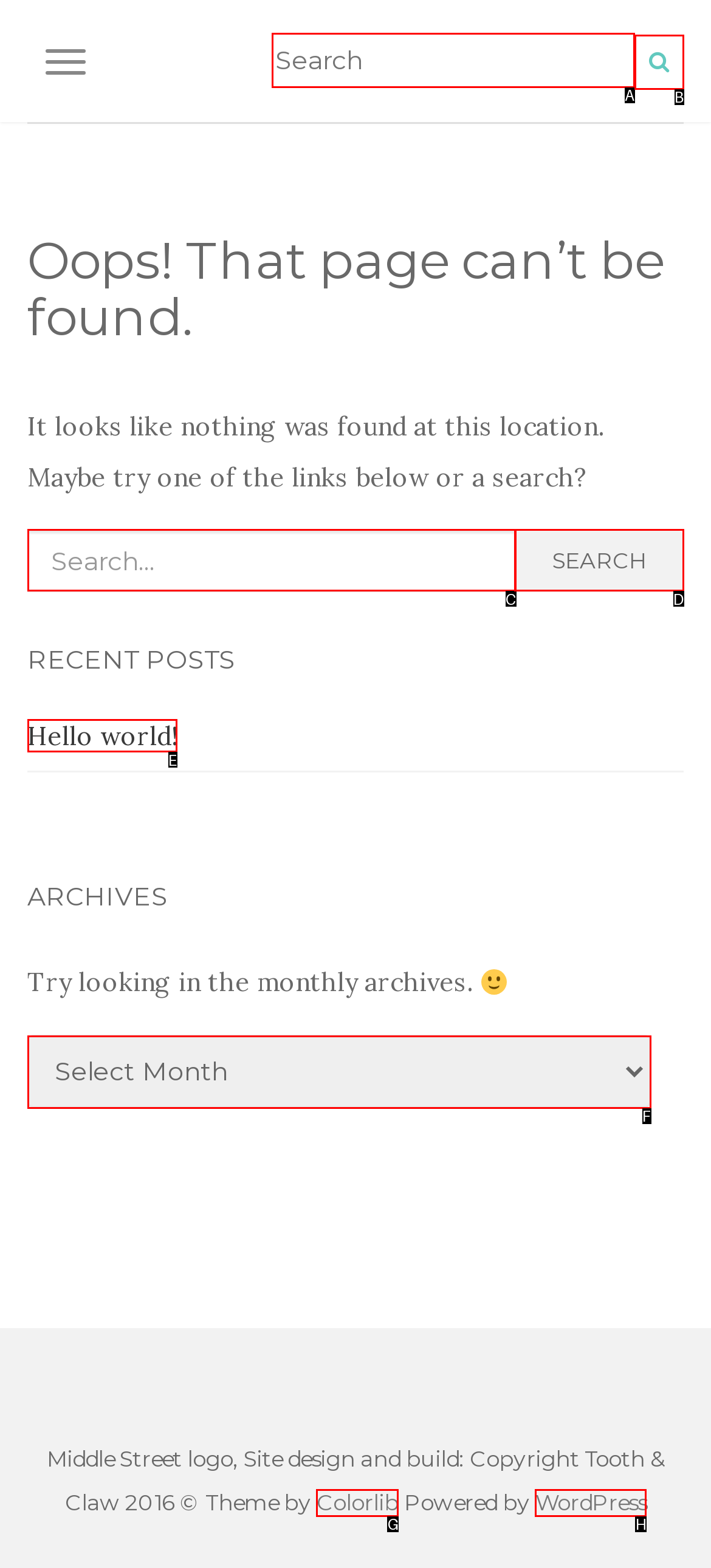Determine which option matches the description: Colorlib. Answer using the letter of the option.

G